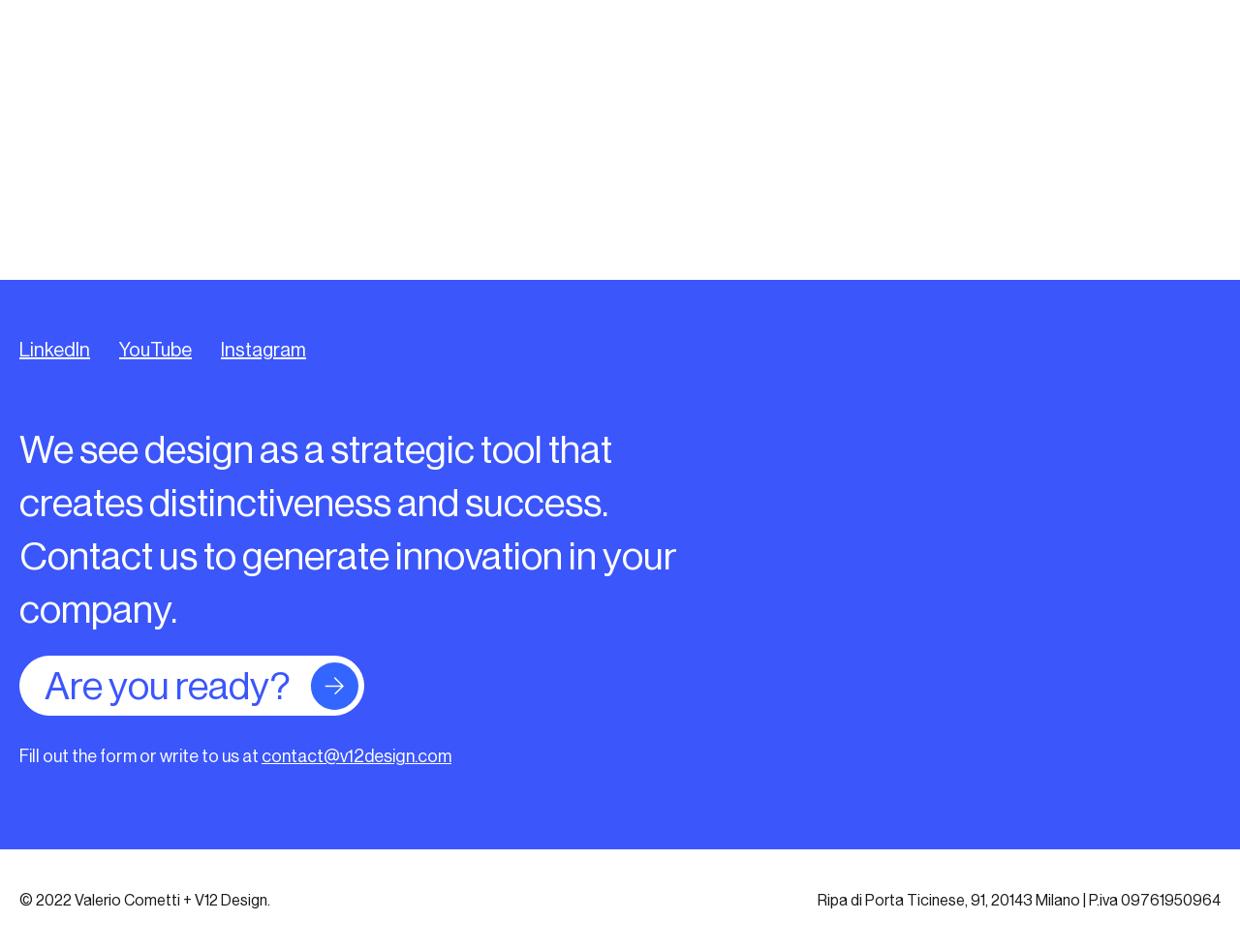What social media platforms does the company have?
Please provide a single word or phrase based on the screenshot.

LinkedIn, YouTube, Instagram